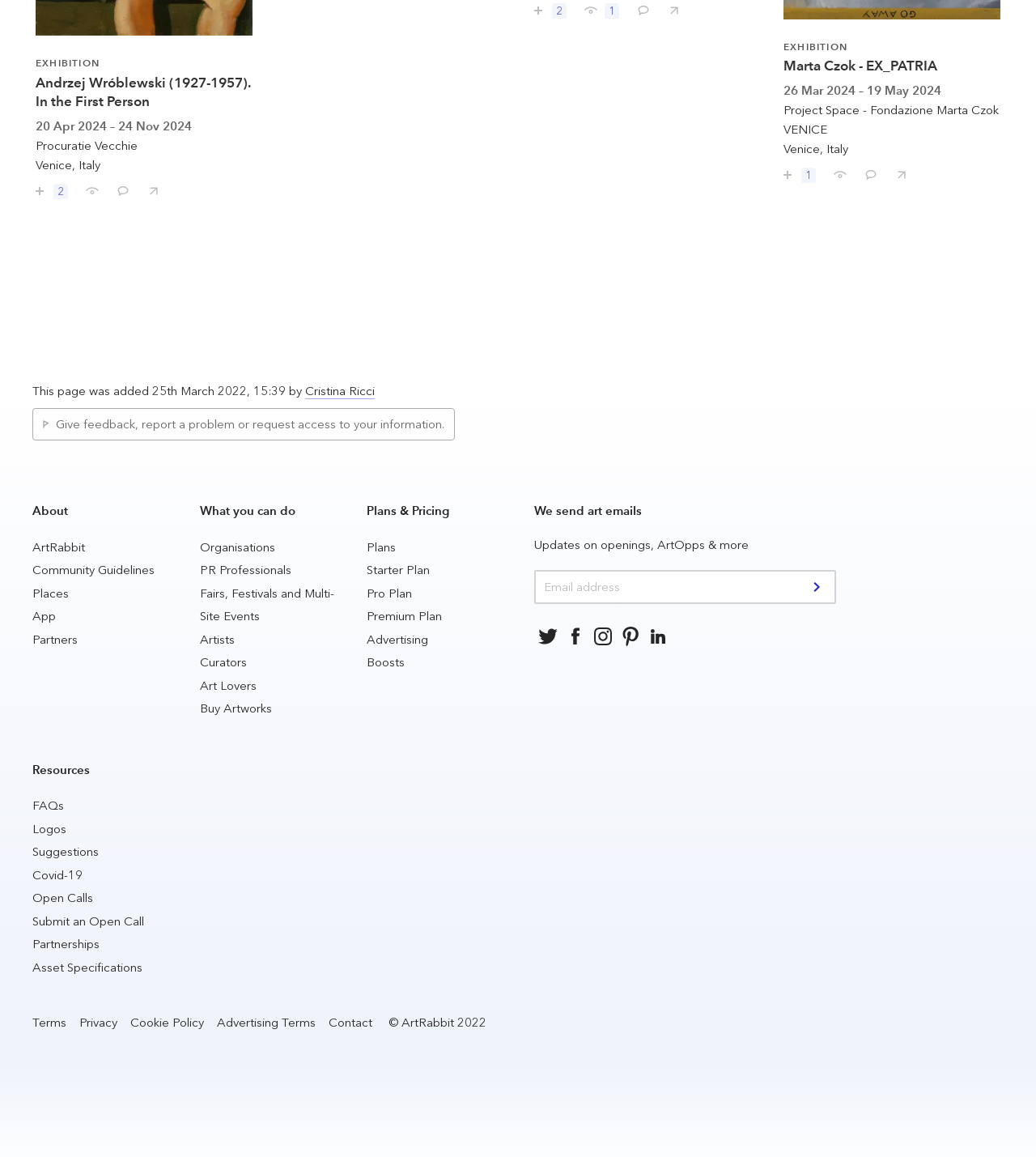Please provide a comprehensive response to the question below by analyzing the image: 
What is the purpose of the textbox?

The textbox is labeled 'We send art emails' and is accompanied by a submit button, suggesting that the purpose of the textbox is to receive art emails.